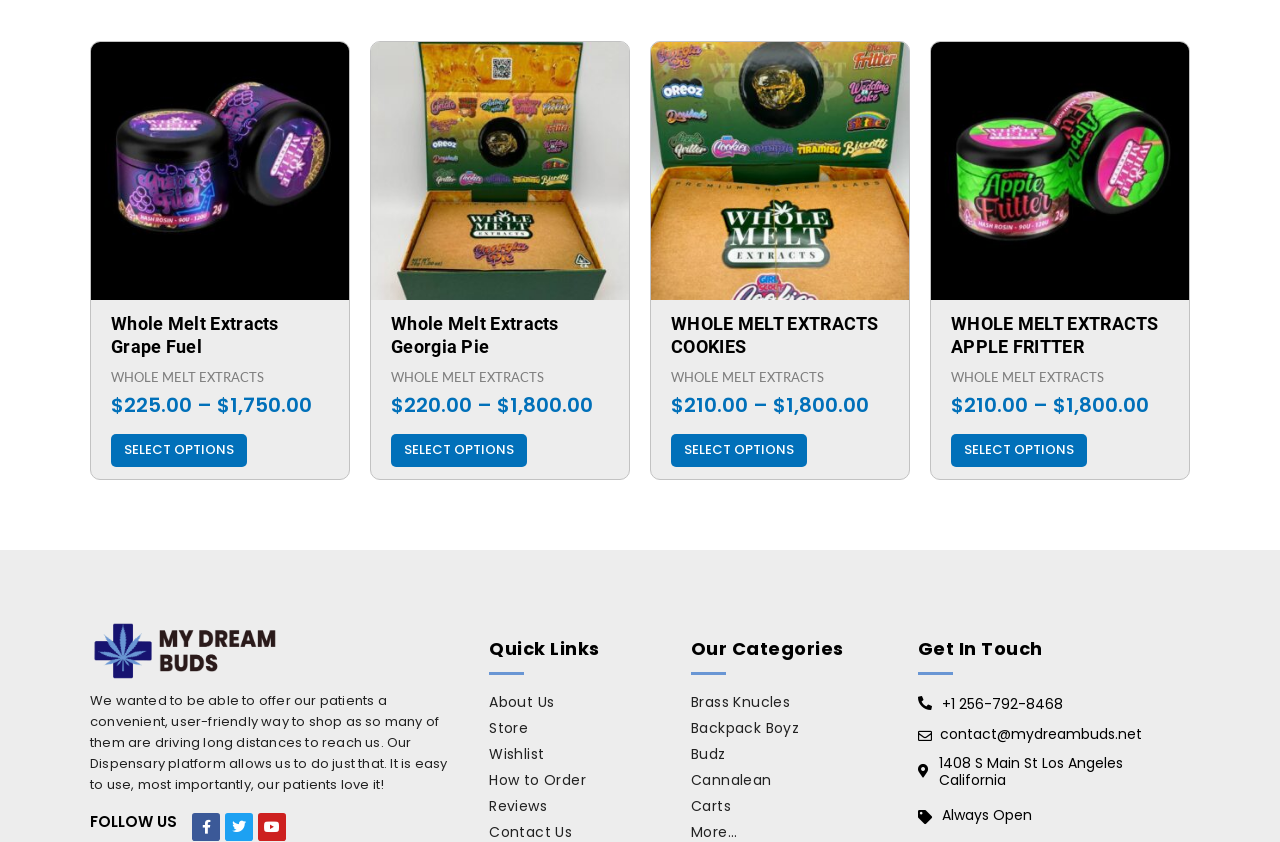Use the details in the image to answer the question thoroughly: 
What is the brand of the first product?

I determined the answer by looking at the first product listed on the webpage, which has an image and a heading with the text 'Whole Melt Extracts Grape Fuel'. The brand name is 'Whole Melt Extracts'.